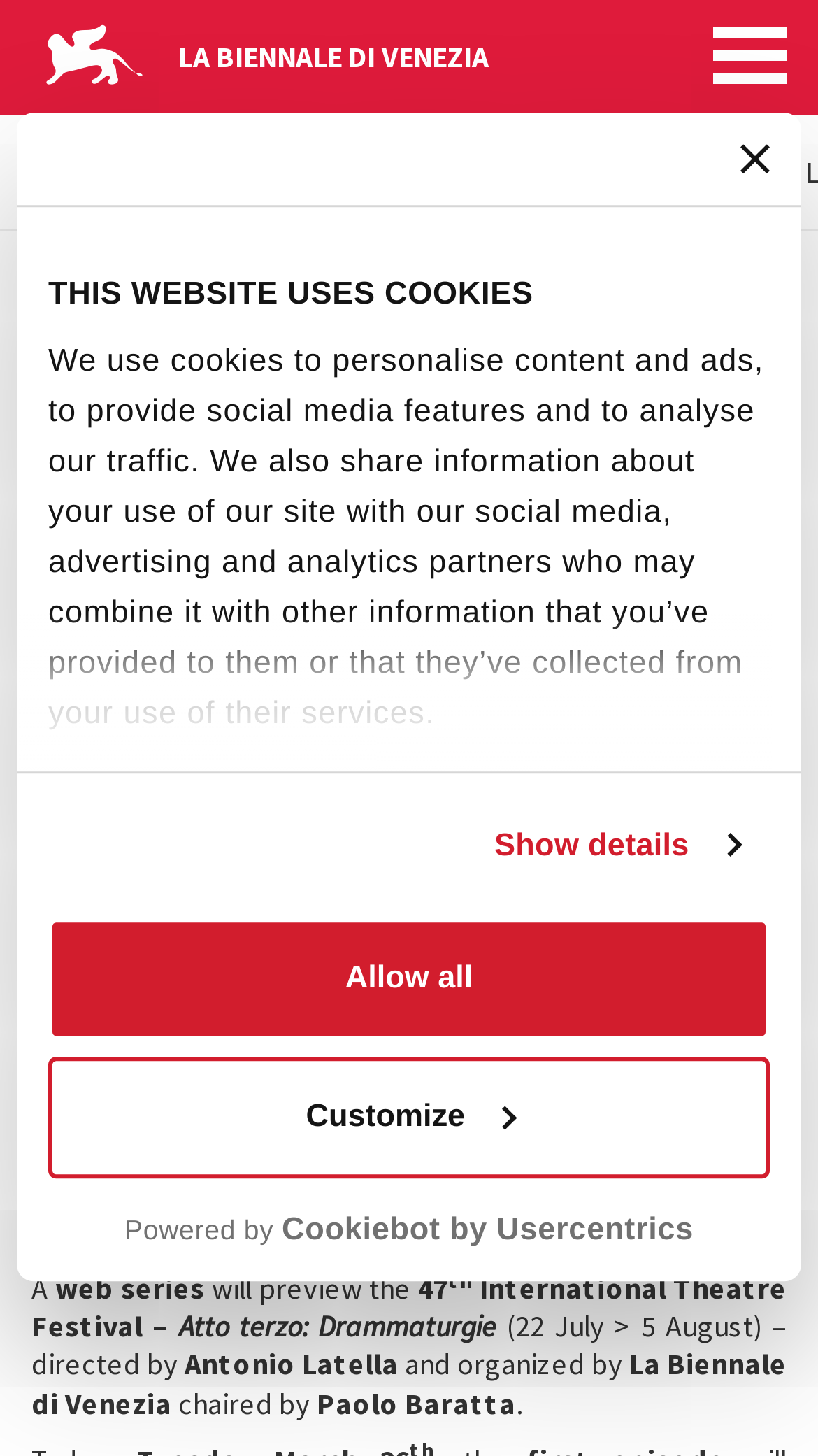Identify the bounding box coordinates of the element that should be clicked to fulfill this task: "Close the cookie banner". The coordinates should be provided as four float numbers between 0 and 1, i.e., [left, top, right, bottom].

[0.905, 0.099, 0.941, 0.119]